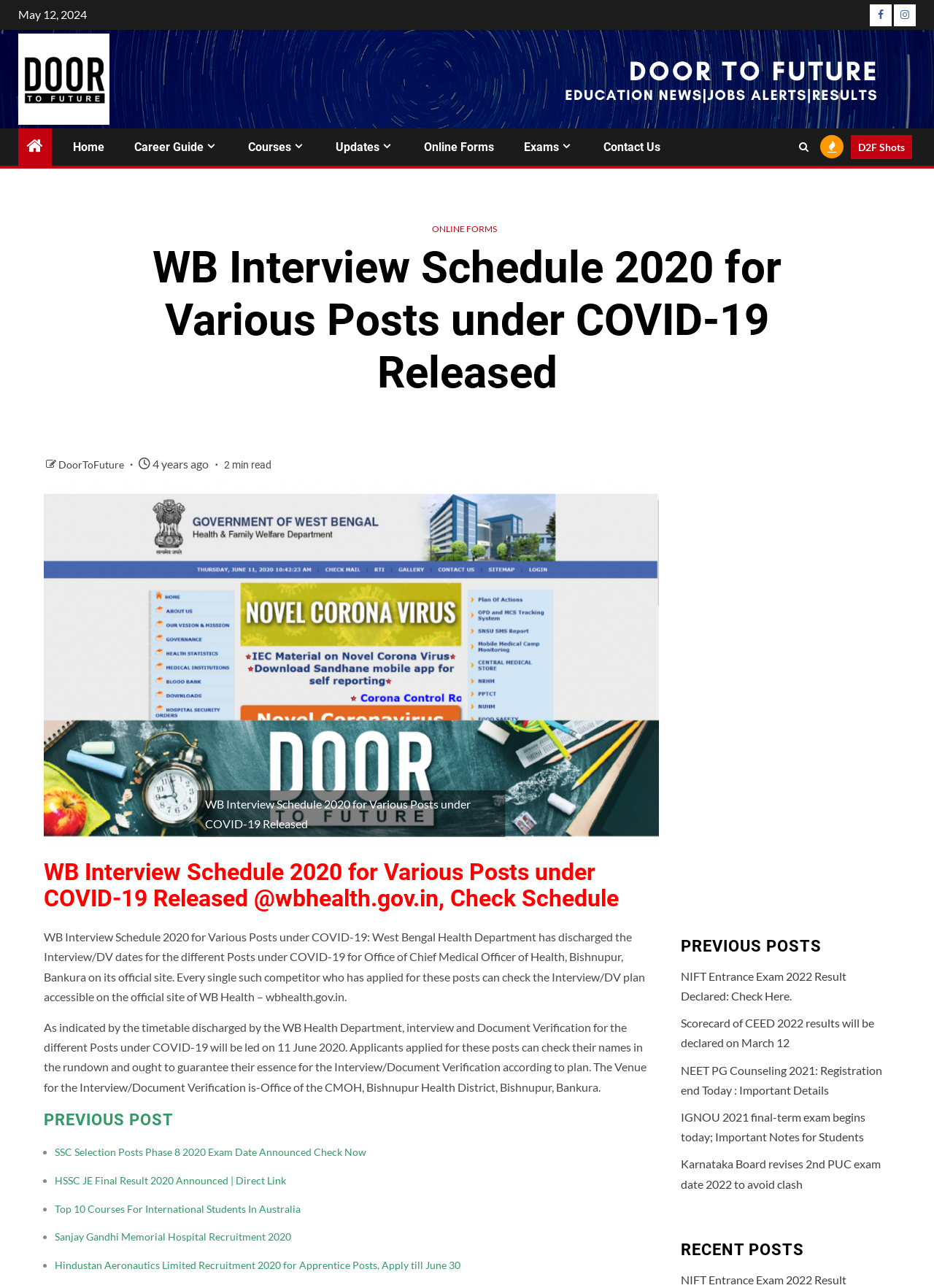Find the bounding box coordinates of the element to click in order to complete the given instruction: "Click on Facebook link."

[0.931, 0.003, 0.955, 0.02]